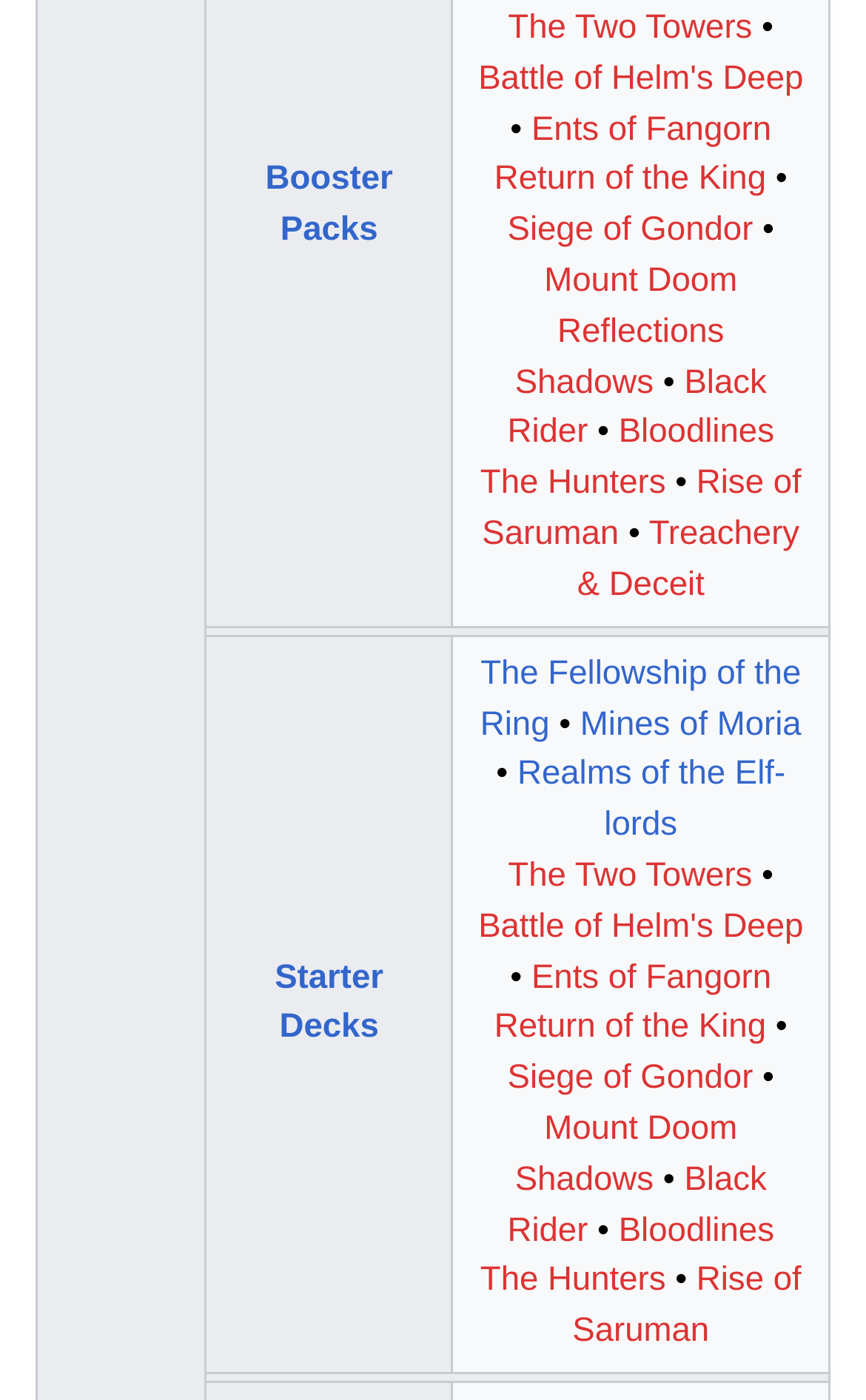Identify the bounding box coordinates of the area you need to click to perform the following instruction: "View the 'Starter Decks' page".

[0.317, 0.684, 0.443, 0.747]